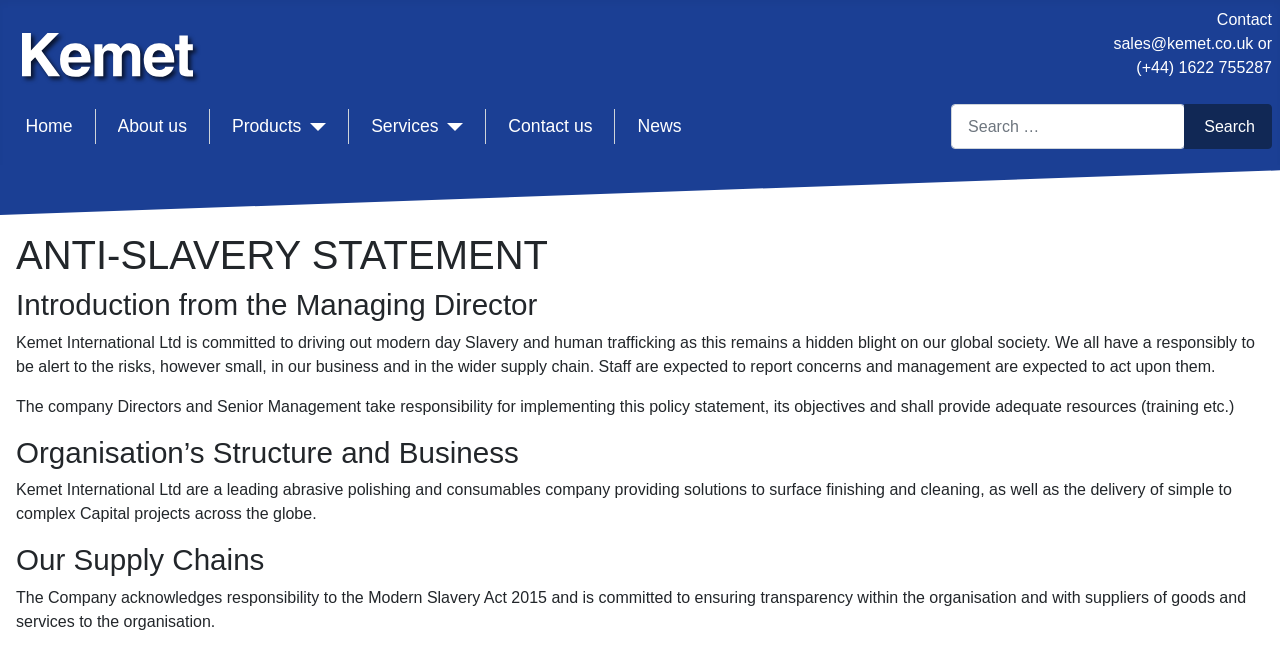What is the company's responsibility regarding the Modern Slavery Act 2015?
Please provide a single word or phrase in response based on the screenshot.

Ensuring transparency